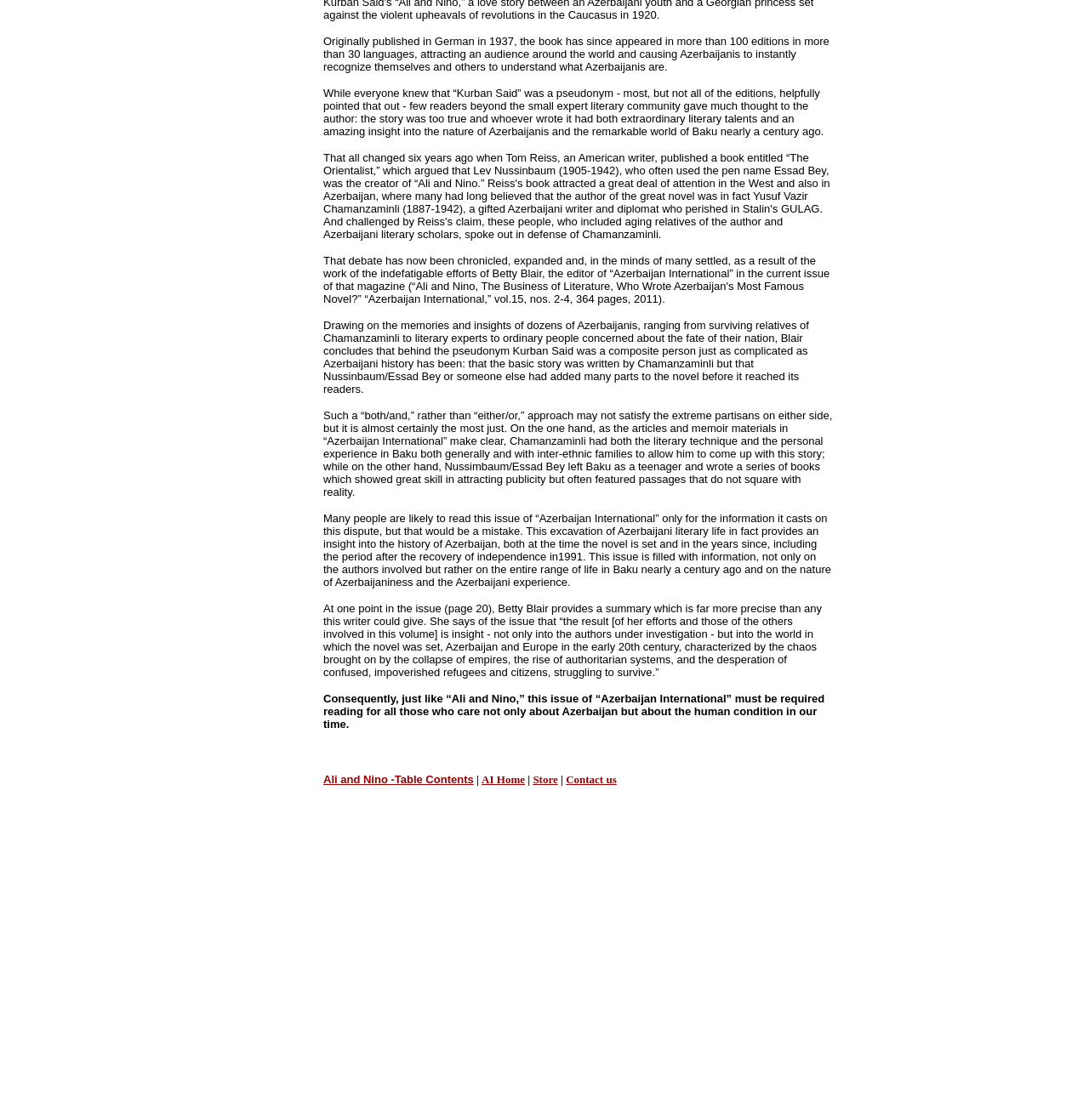Determine the bounding box coordinates for the UI element described. Format the coordinates as (top-left x, top-left y, bottom-right x, bottom-right y) and ensure all values are between 0 and 1. Element description: Contact us

[0.52, 0.69, 0.566, 0.702]